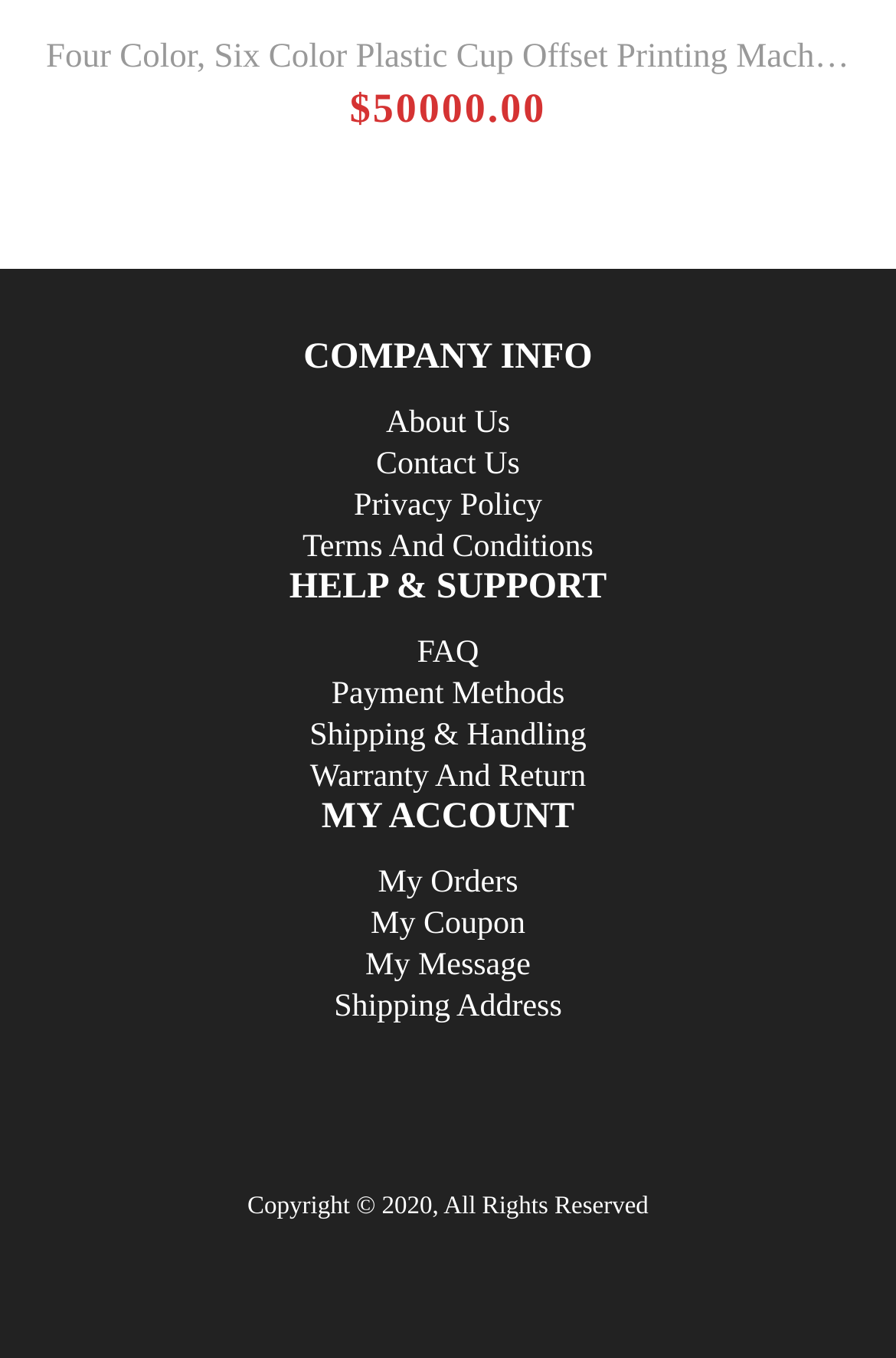Determine the bounding box coordinates of the UI element described by: "Warranty and Return".

[0.346, 0.543, 0.654, 0.602]